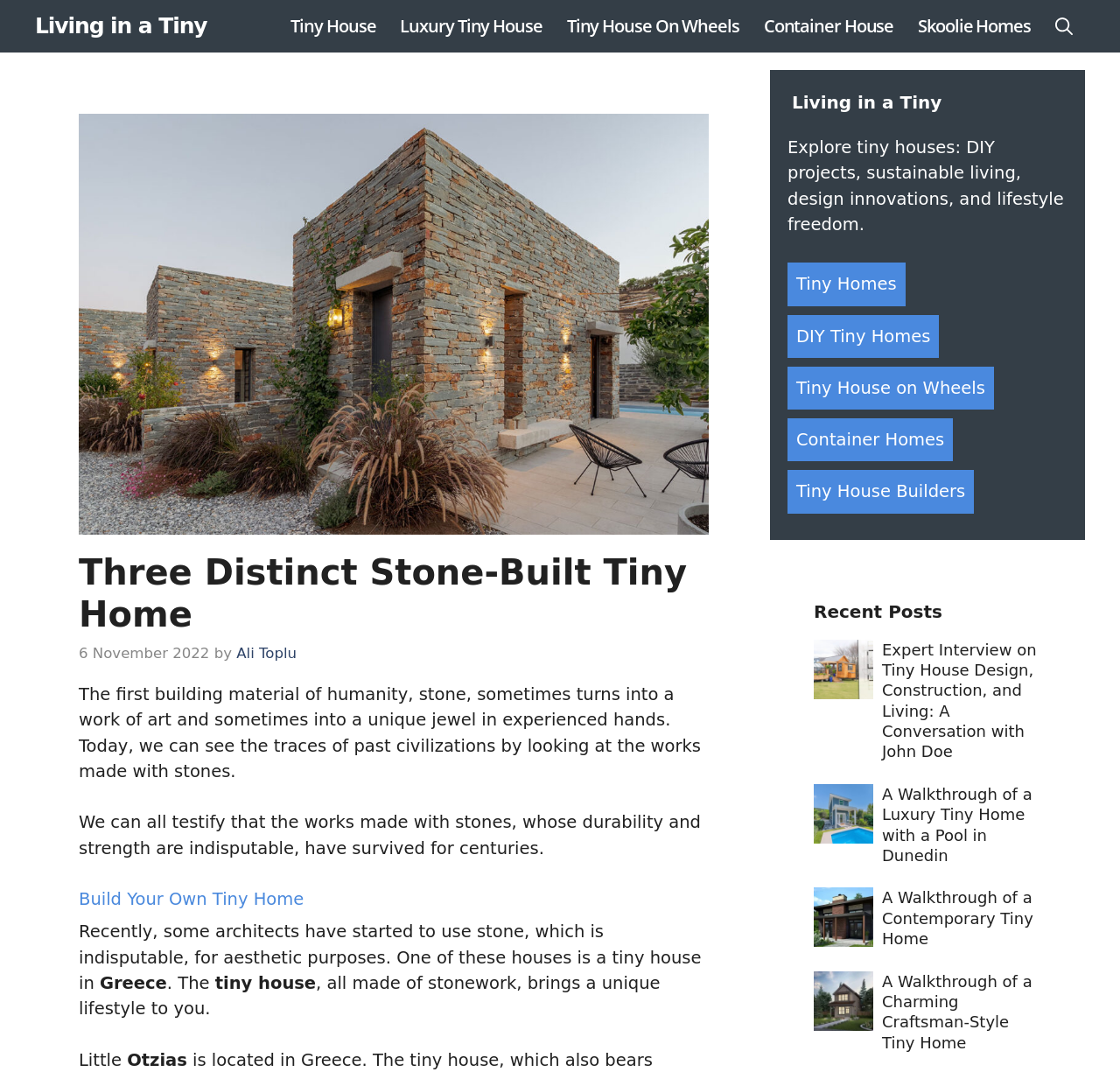Please specify the bounding box coordinates of the clickable region necessary for completing the following instruction: "Explore 'Tiny Homes'". The coordinates must consist of four float numbers between 0 and 1, i.e., [left, top, right, bottom].

[0.703, 0.245, 0.808, 0.285]